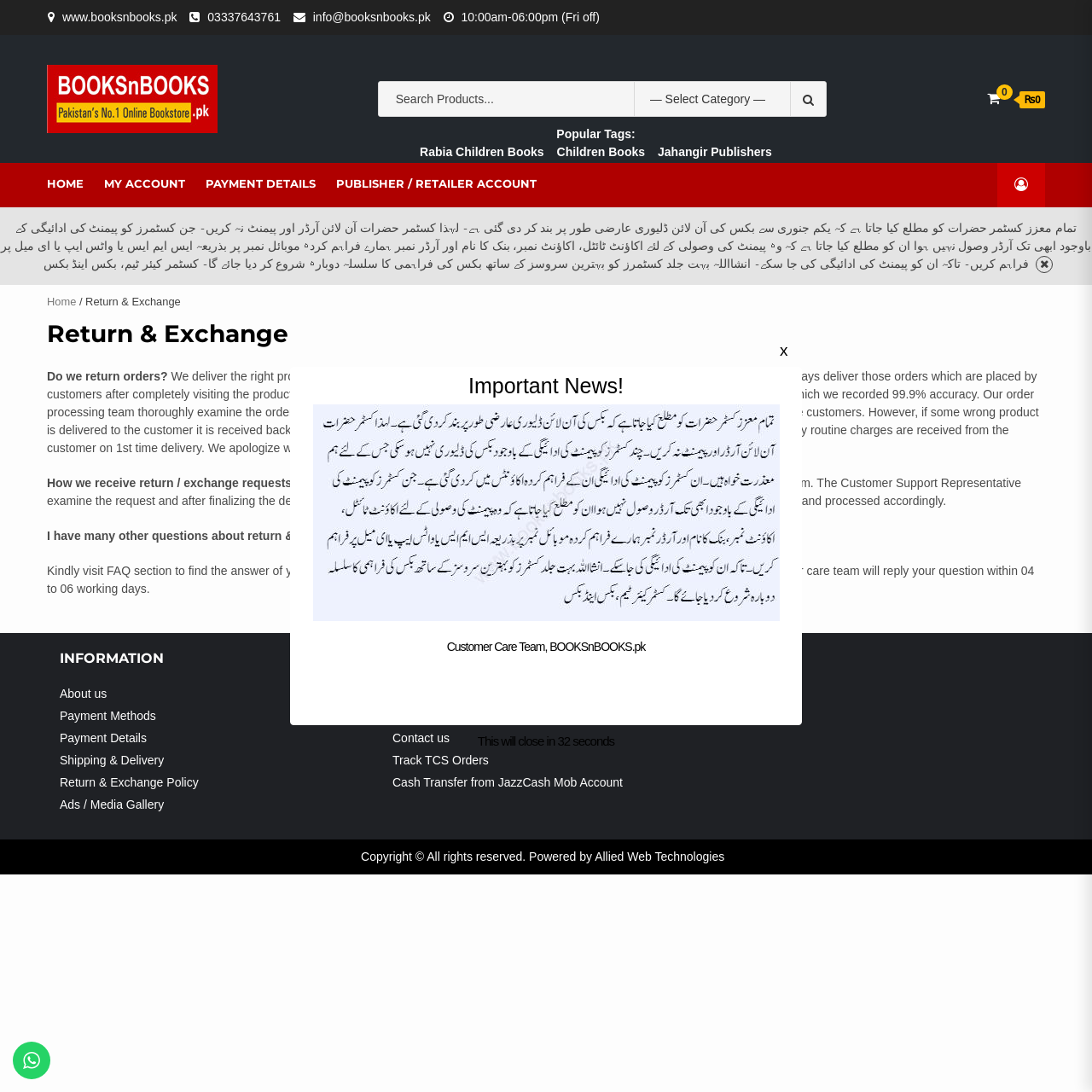Identify the bounding box coordinates of the clickable region necessary to fulfill the following instruction: "Click on the 'Return & Exchange' link". The bounding box coordinates should be four float numbers between 0 and 1, i.e., [left, top, right, bottom].

[0.043, 0.27, 0.165, 0.282]